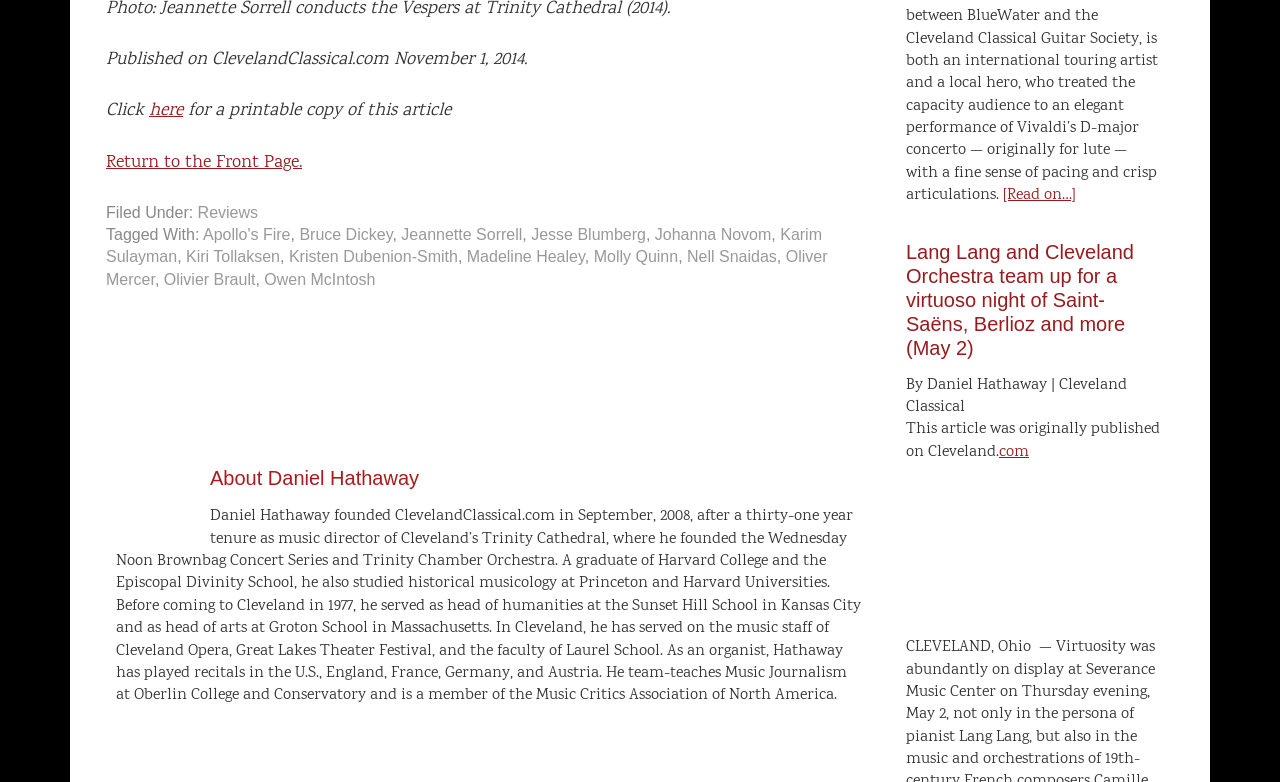Using the description: "Reviews", determine the UI element's bounding box coordinates. Ensure the coordinates are in the format of four float numbers between 0 and 1, i.e., [left, top, right, bottom].

[0.154, 0.26, 0.202, 0.282]